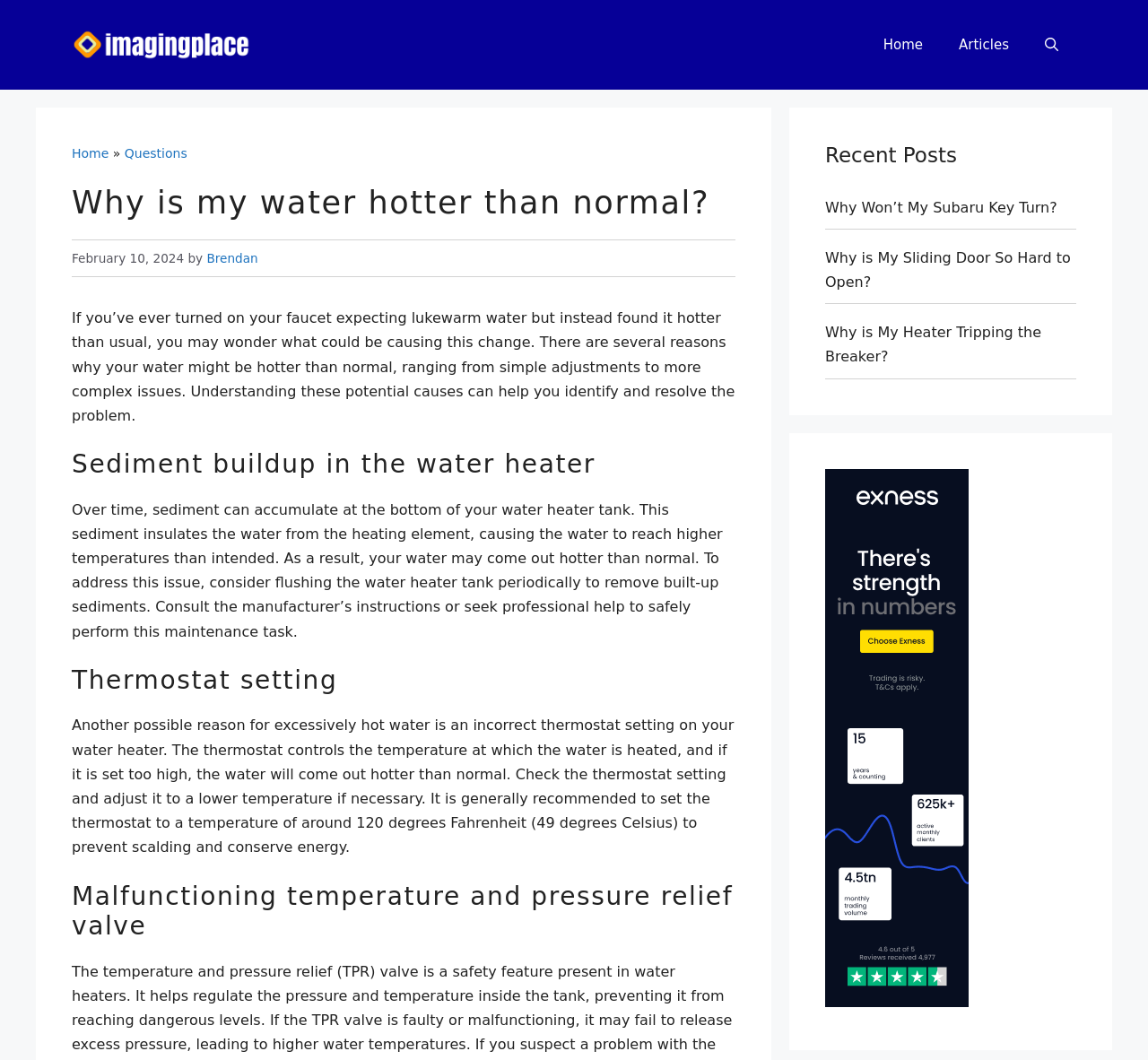What is the recommended thermostat setting?
Using the visual information, answer the question in a single word or phrase.

120 degrees Fahrenheit